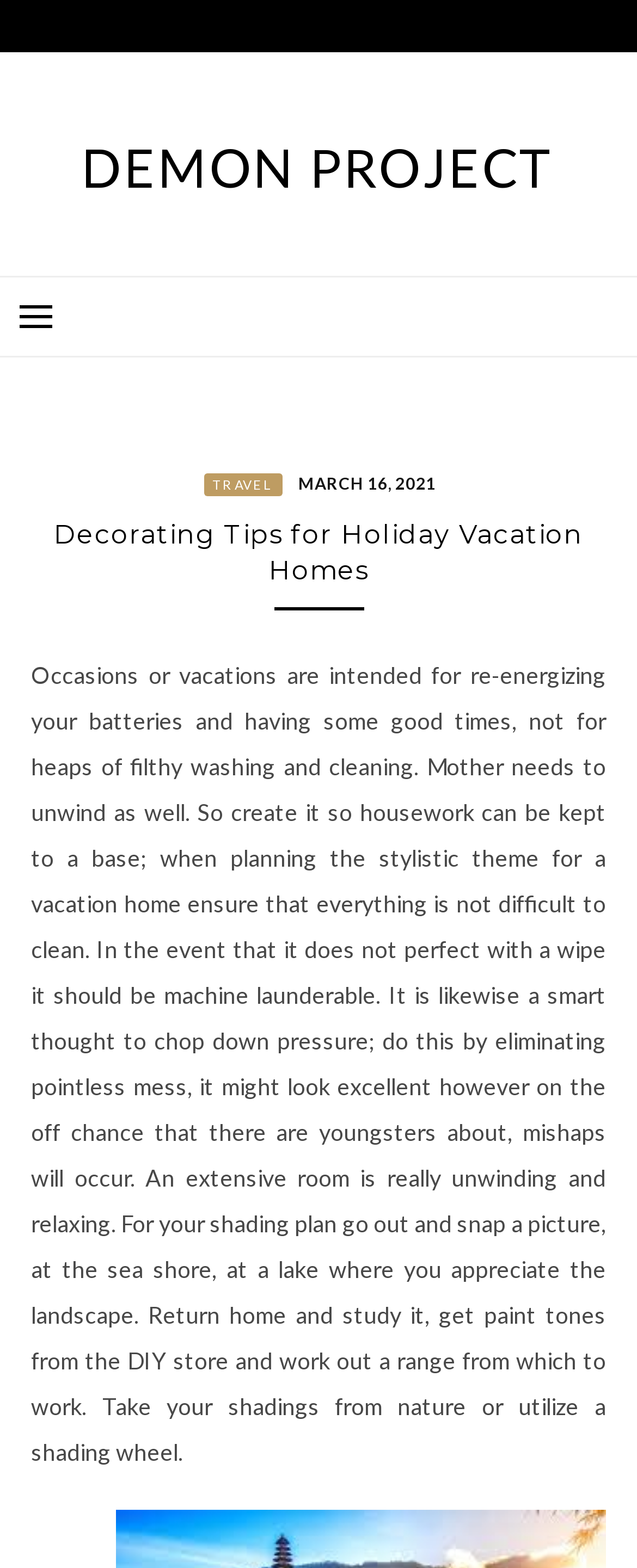What type of fabric is recommended for decoration?
Using the image as a reference, give a one-word or short phrase answer.

Machine launderable